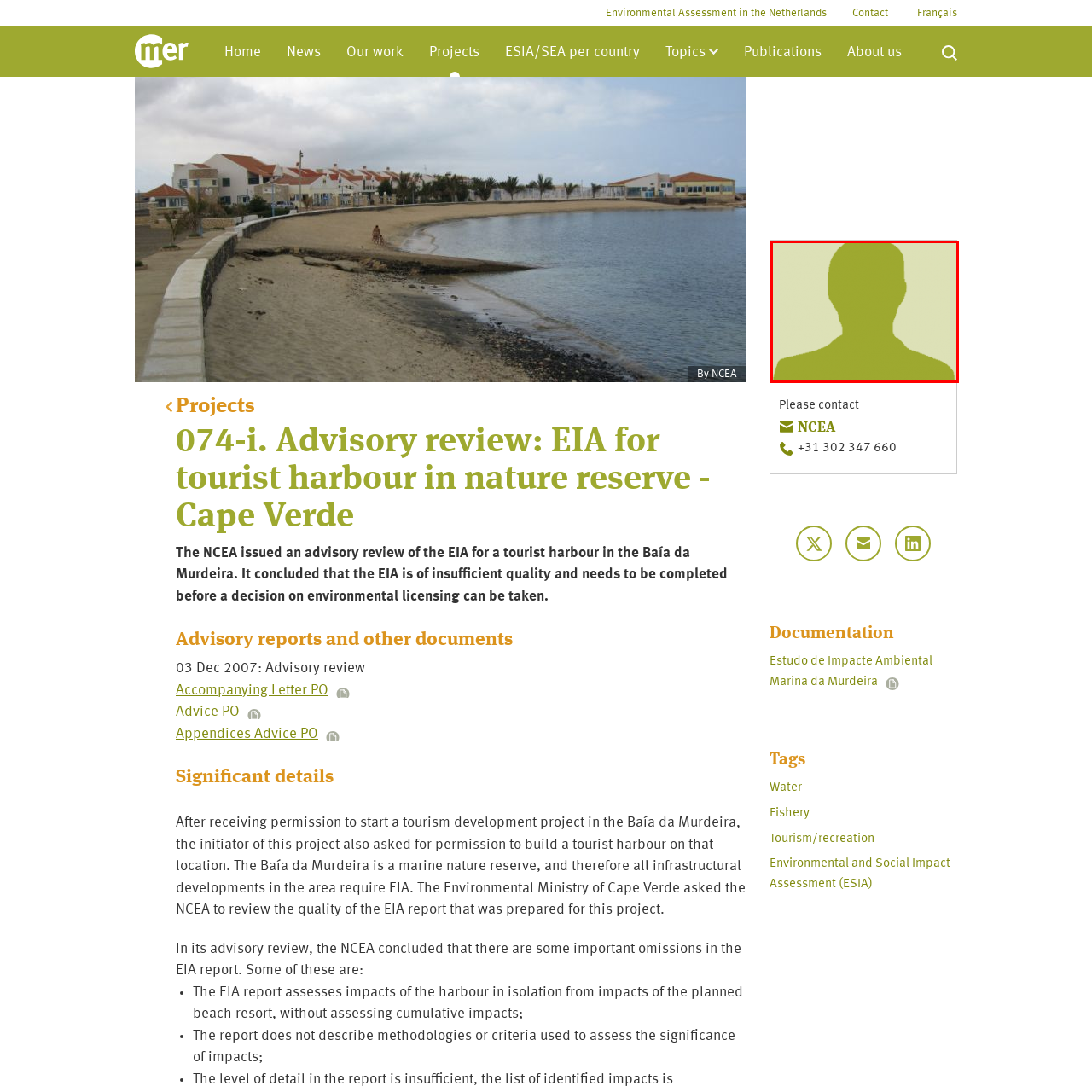Examine the image within the red border and provide a concise answer: What is the context of the image?

NCEA's advisory review